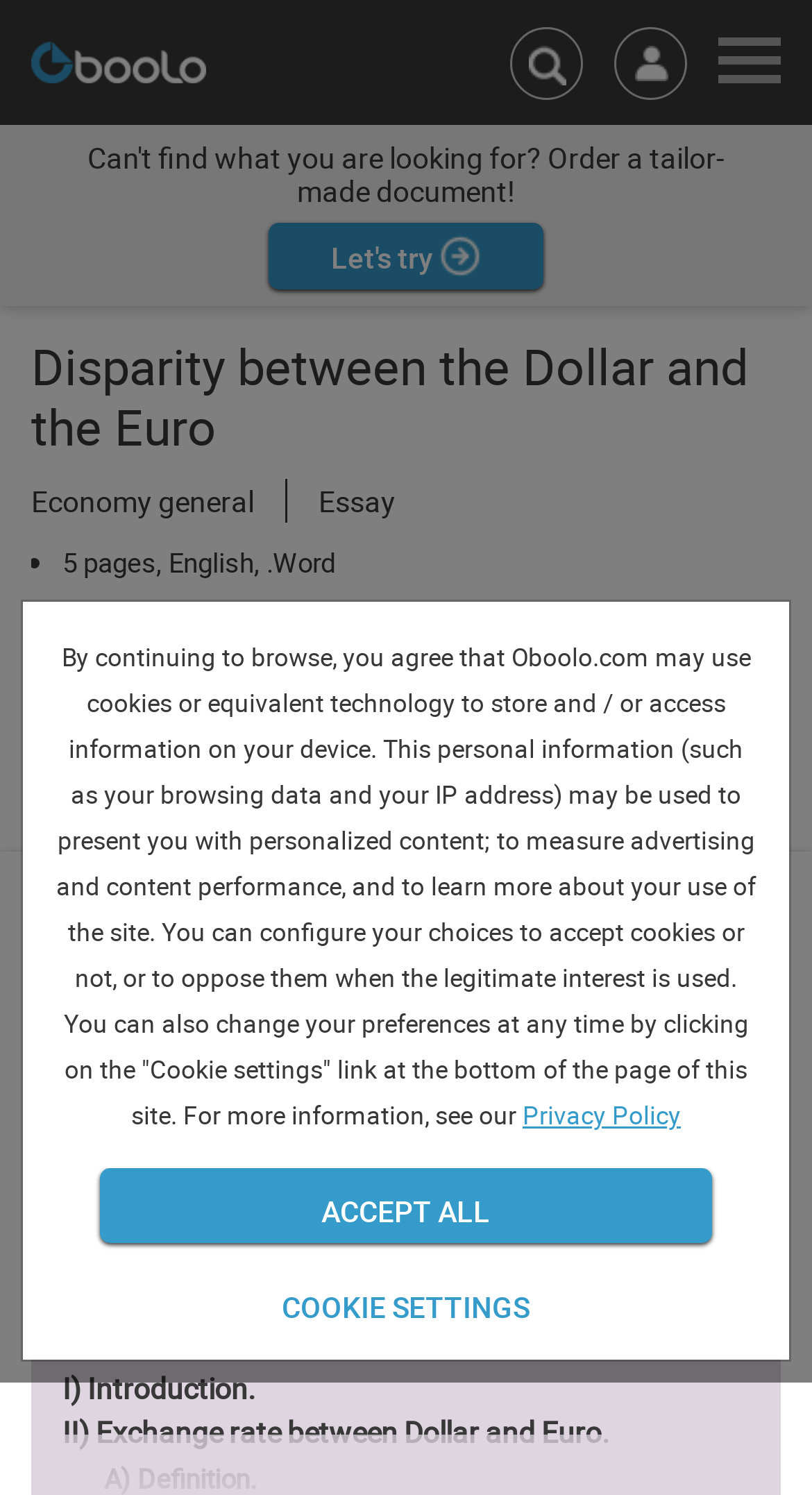Please find and give the text of the main heading on the webpage.

Disparity between the Dollar and the Euro